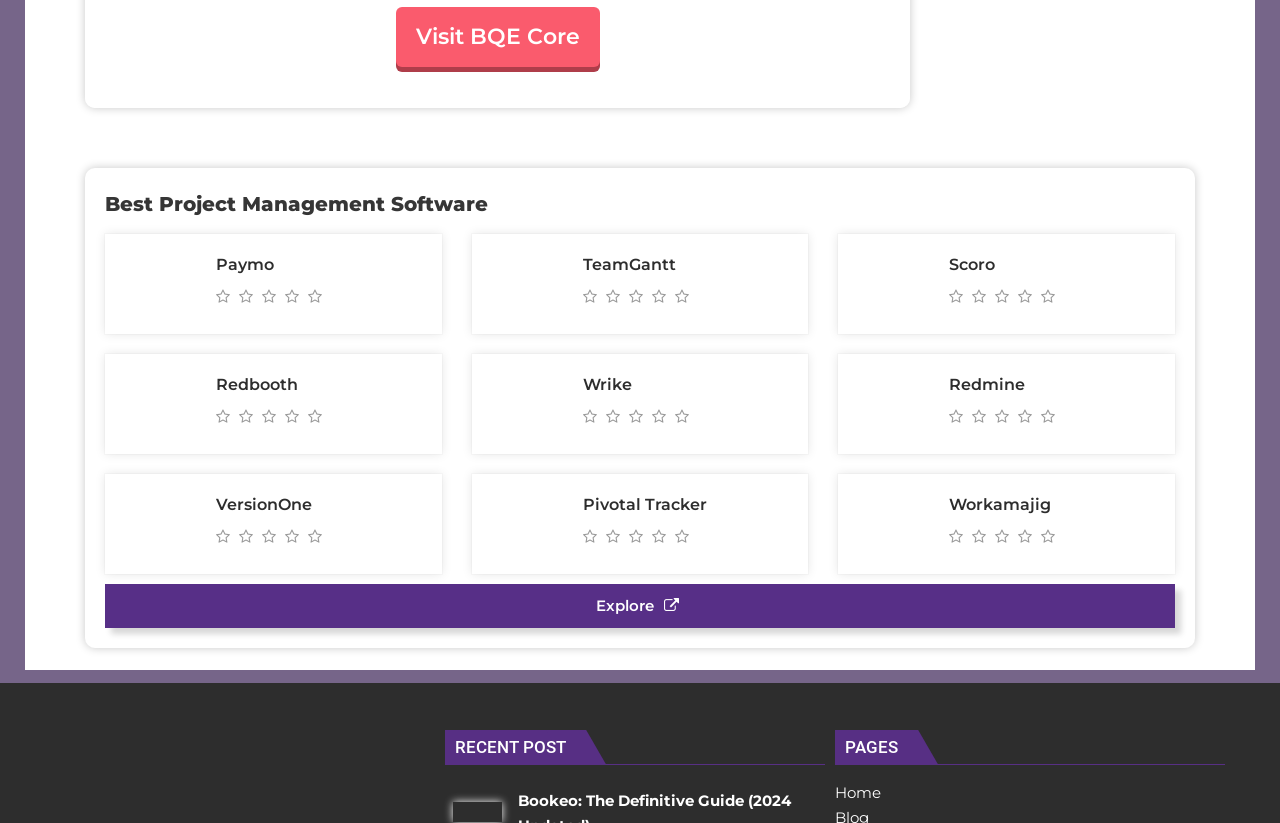Pinpoint the bounding box coordinates of the area that should be clicked to complete the following instruction: "Read about Anne Burras, the first mommy". The coordinates must be given as four float numbers between 0 and 1, i.e., [left, top, right, bottom].

None